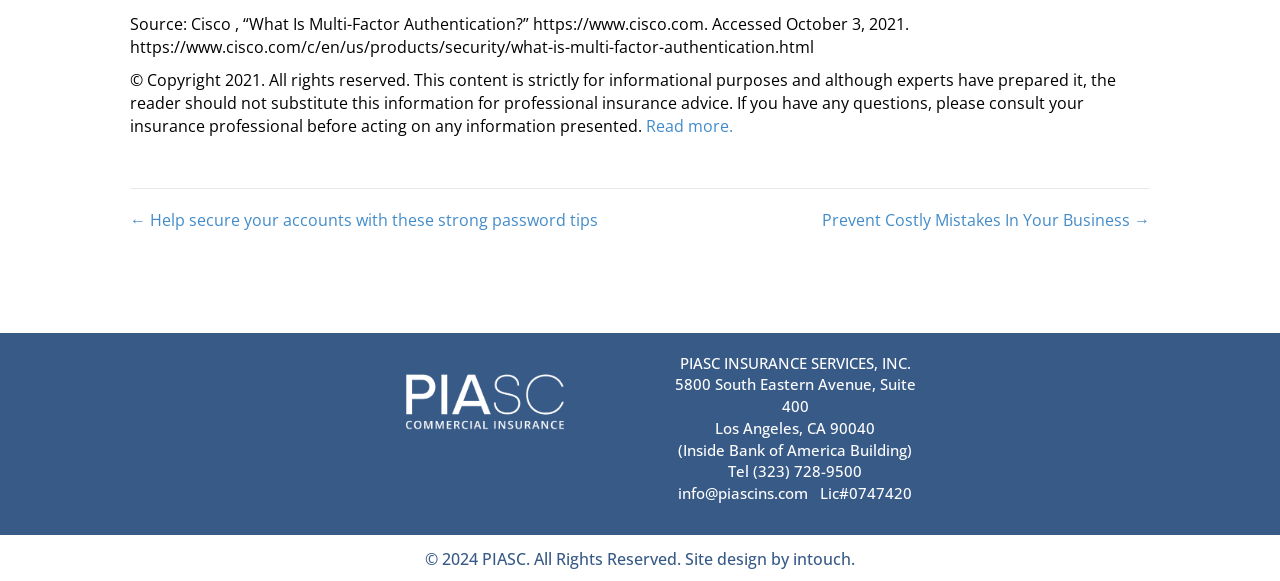What is the website designer?
From the screenshot, provide a brief answer in one word or phrase.

intouch